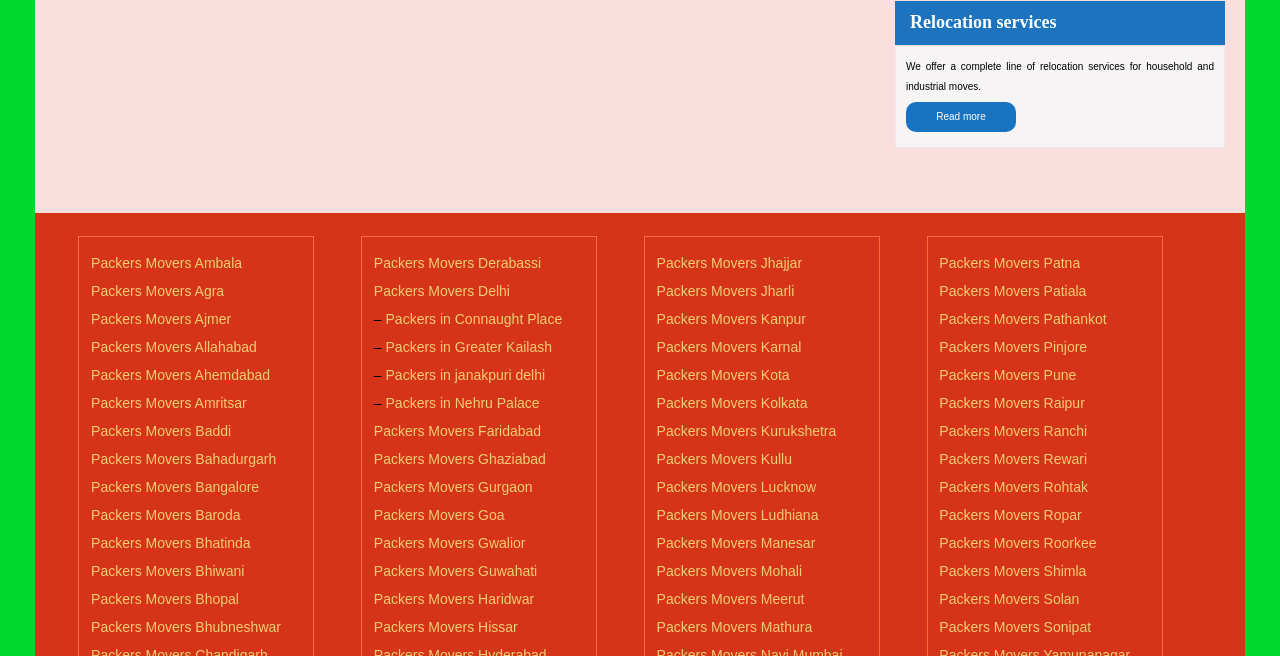Please answer the following question using a single word or phrase: 
Is there a link for packers and movers in Delhi?

Yes